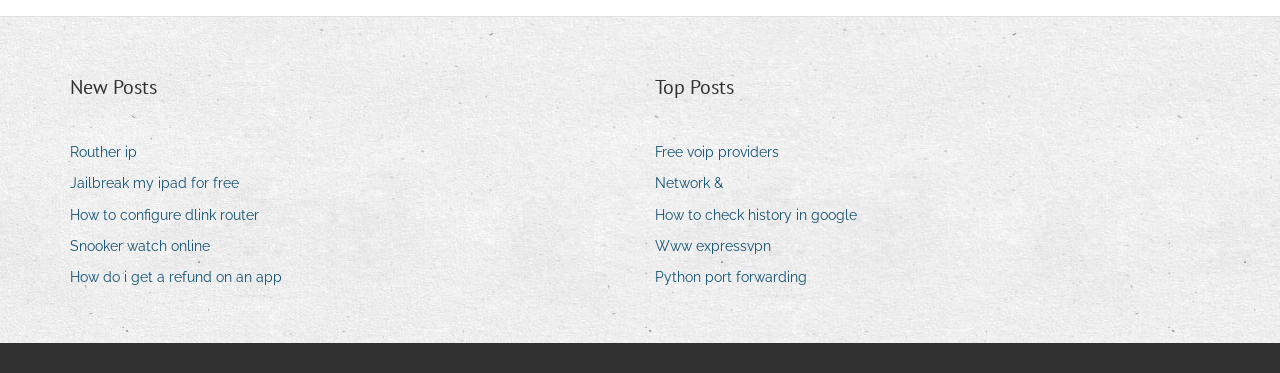Extract the bounding box coordinates for the HTML element that matches this description: "Www expressvpn". The coordinates should be four float numbers between 0 and 1, i.e., [left, top, right, bottom].

[0.512, 0.624, 0.614, 0.697]